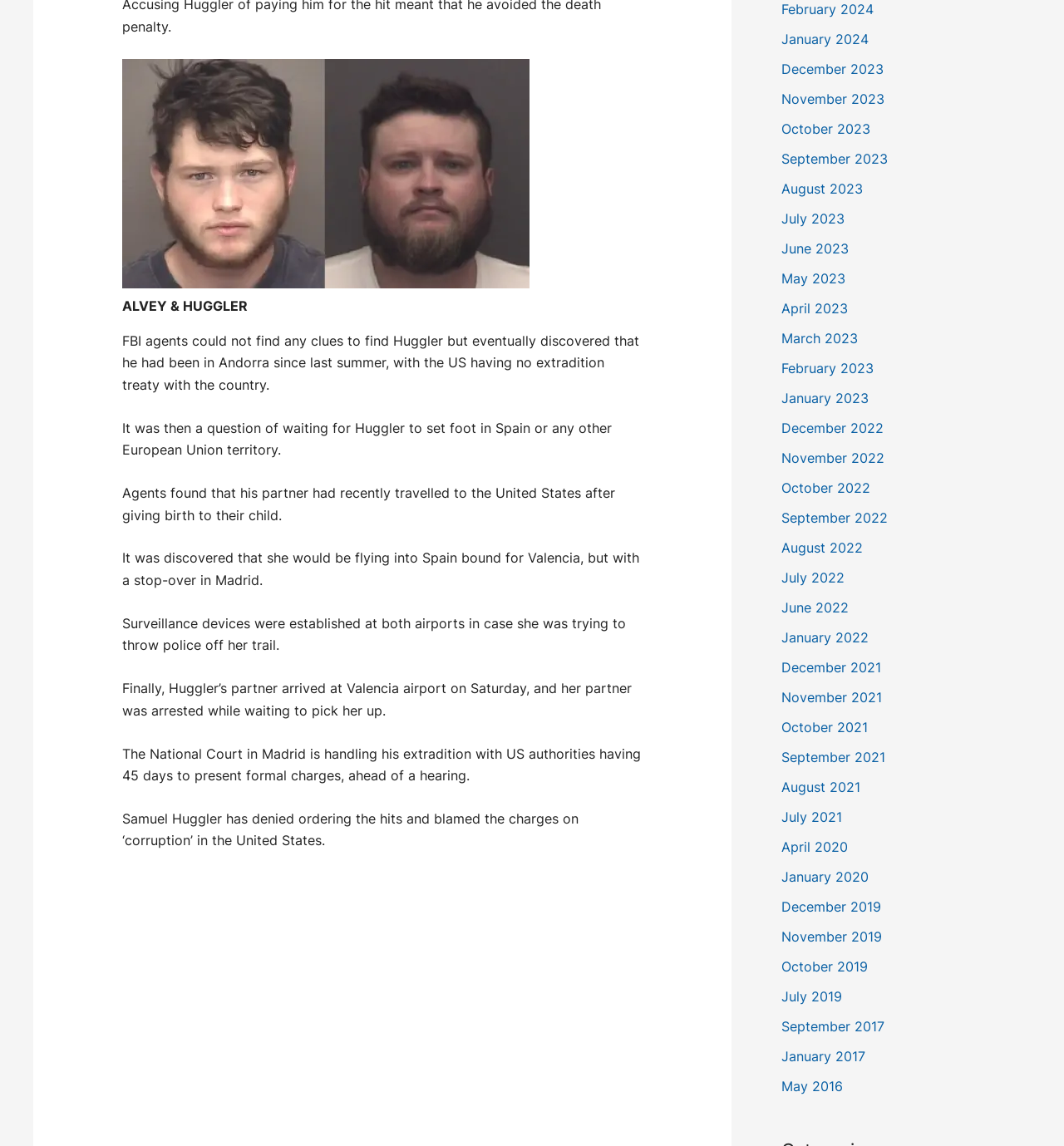Locate the bounding box coordinates of the region to be clicked to comply with the following instruction: "Read more about Samuel Huggler's case". The coordinates must be four float numbers between 0 and 1, in the form [left, top, right, bottom].

[0.115, 0.707, 0.544, 0.741]